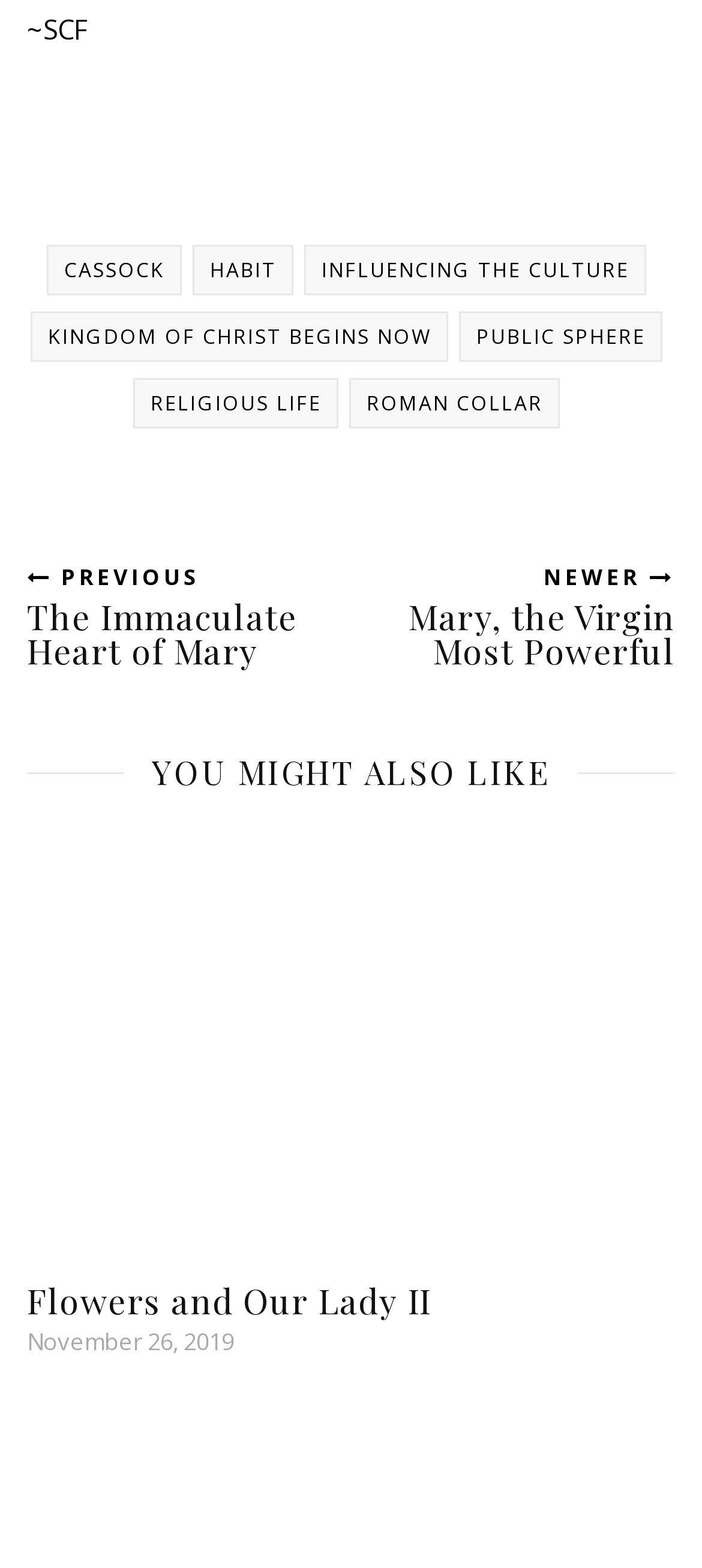Find and specify the bounding box coordinates that correspond to the clickable region for the instruction: "View all announcements".

None